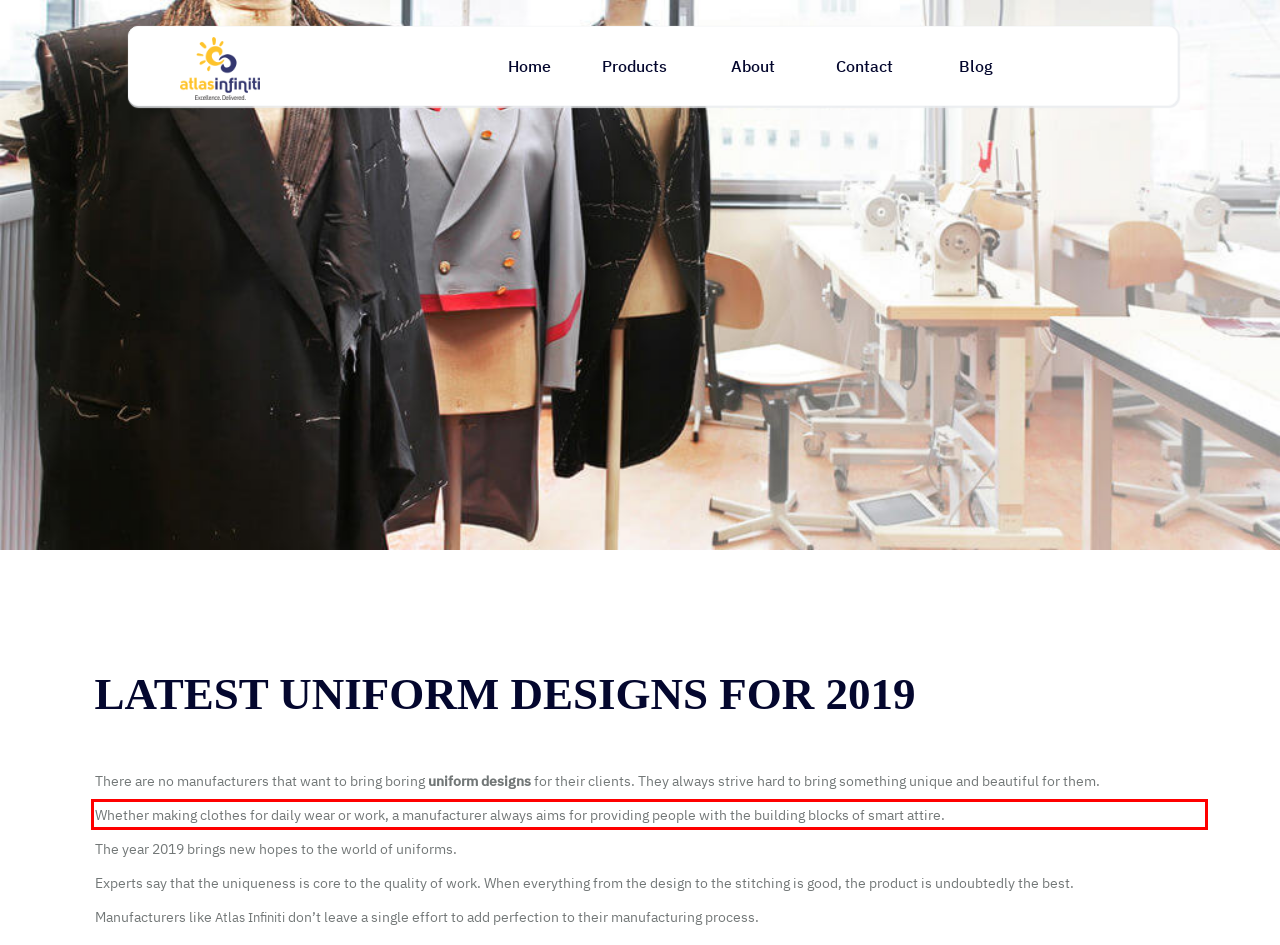In the given screenshot, locate the red bounding box and extract the text content from within it.

Whether making clothes for daily wear or work, a manufacturer always aims for providing people with the building blocks of smart attire.